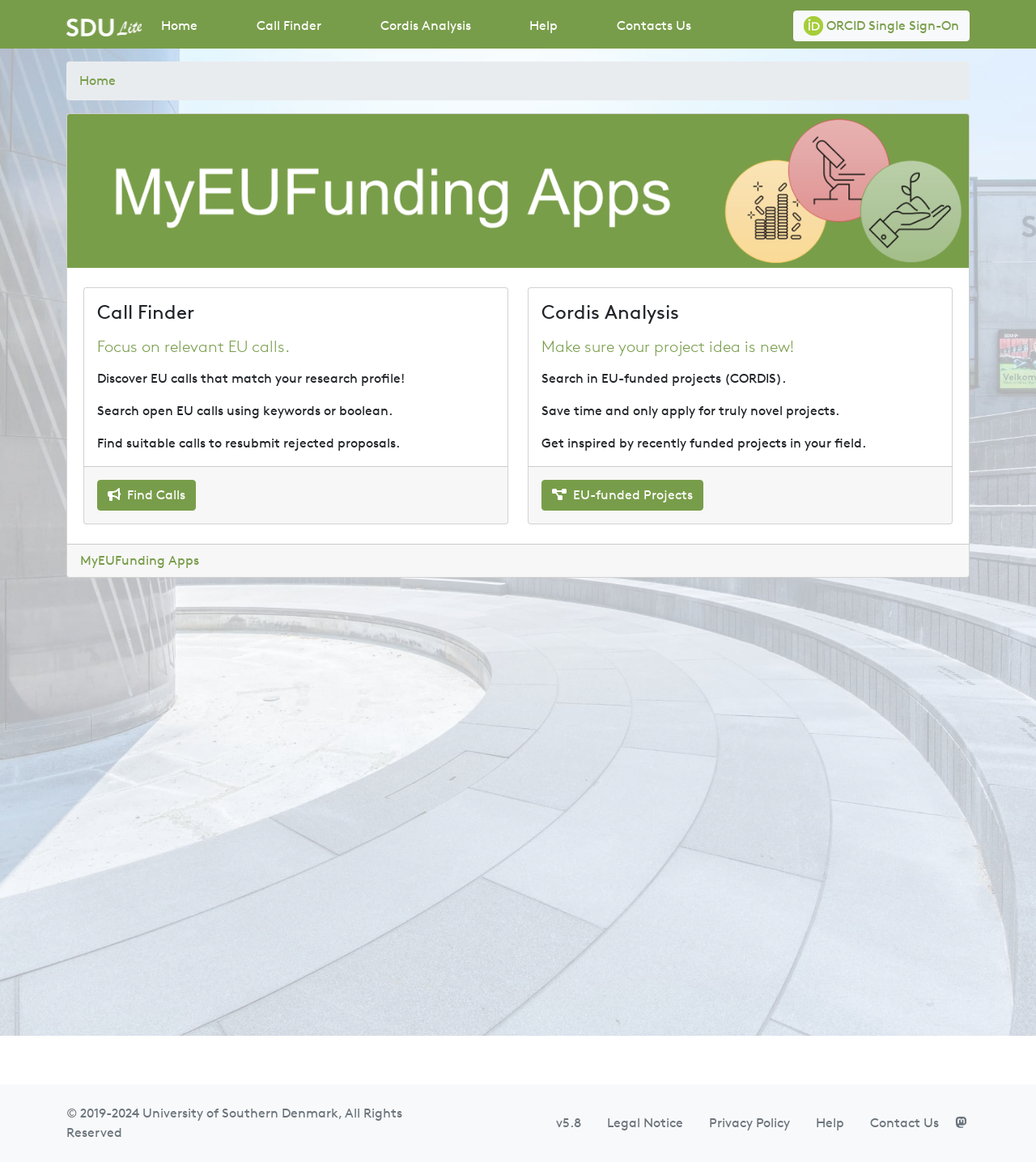Please determine the bounding box coordinates of the element to click in order to execute the following instruction: "Find EU-funded projects". The coordinates should be four float numbers between 0 and 1, specified as [left, top, right, bottom].

[0.523, 0.413, 0.679, 0.44]